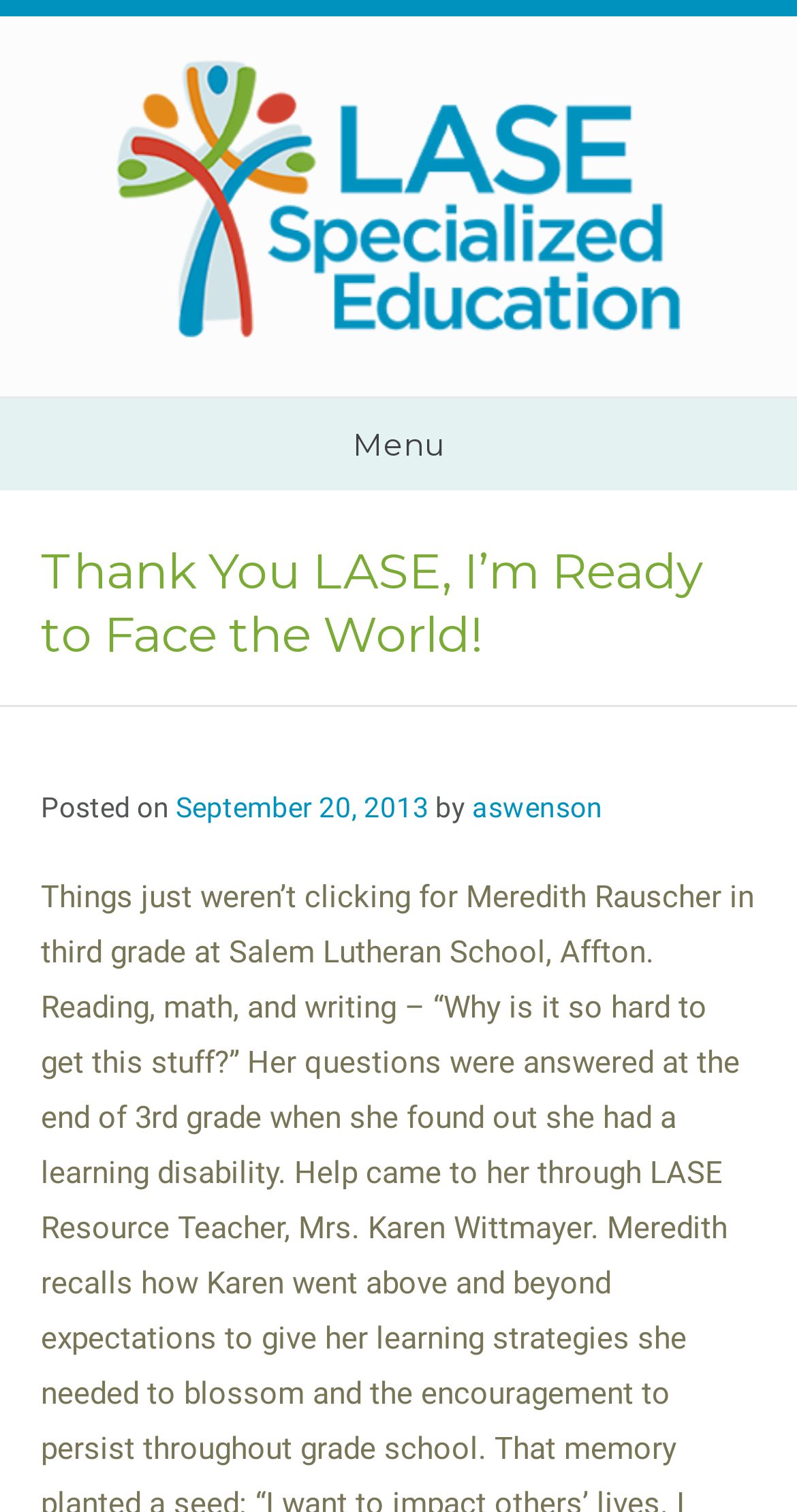Offer an in-depth caption of the entire webpage.

The webpage is about a personal story of overcoming challenges, specifically Meredith Rauscher's experience in third grade at Salem Lutheran School, Affton. 

At the top of the page, there is a logo of LASE Specialized Education, which is an image with a link, taking up most of the width of the page. Below the logo, there is a menu button on the left side of the page. 

The main content of the page is a heading that reads "Thank You LASE, I’m Ready to Face the World!" which is centered on the page. Below the heading, there is a line of text that indicates the post date, "Posted on September 20, 2013", and the author, "aswenson". The post date and author information are positioned to the right of the heading.